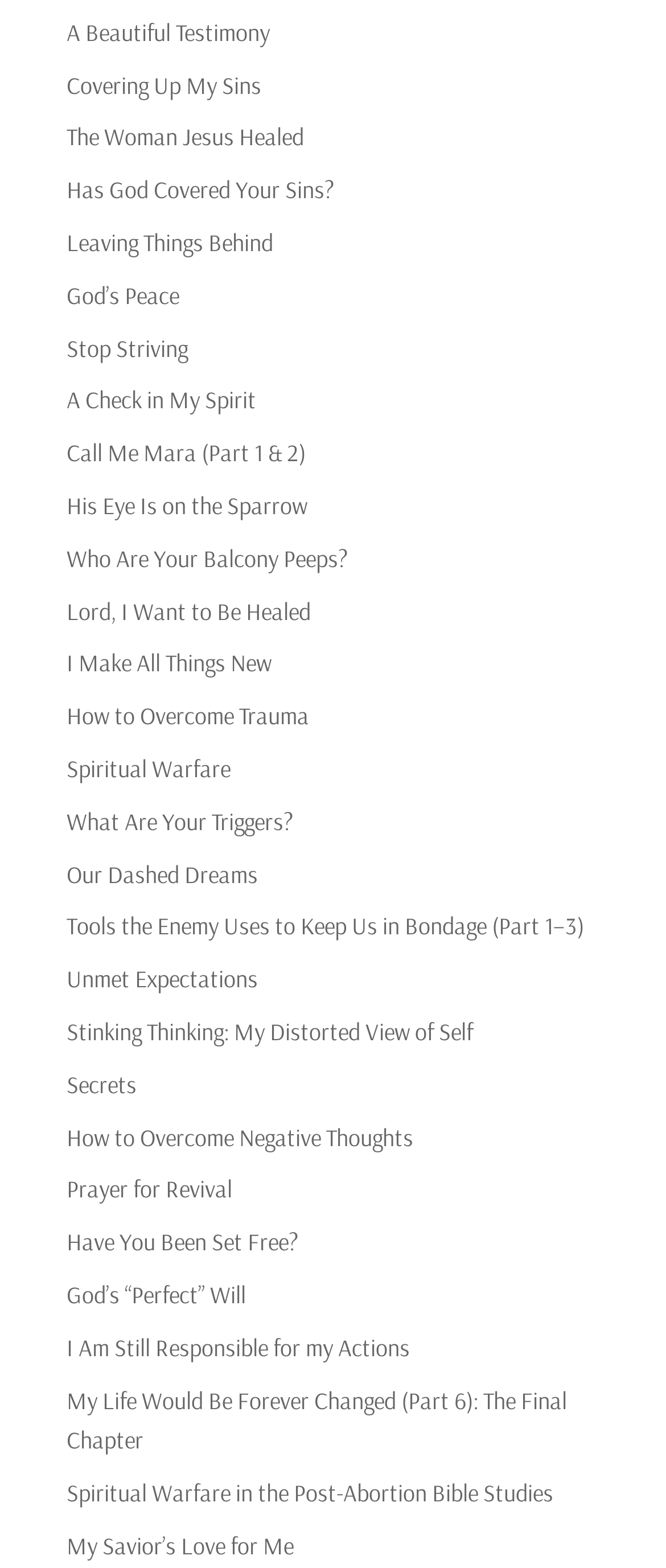Predict the bounding box for the UI component with the following description: "Stop Striving".

[0.1, 0.212, 0.282, 0.232]